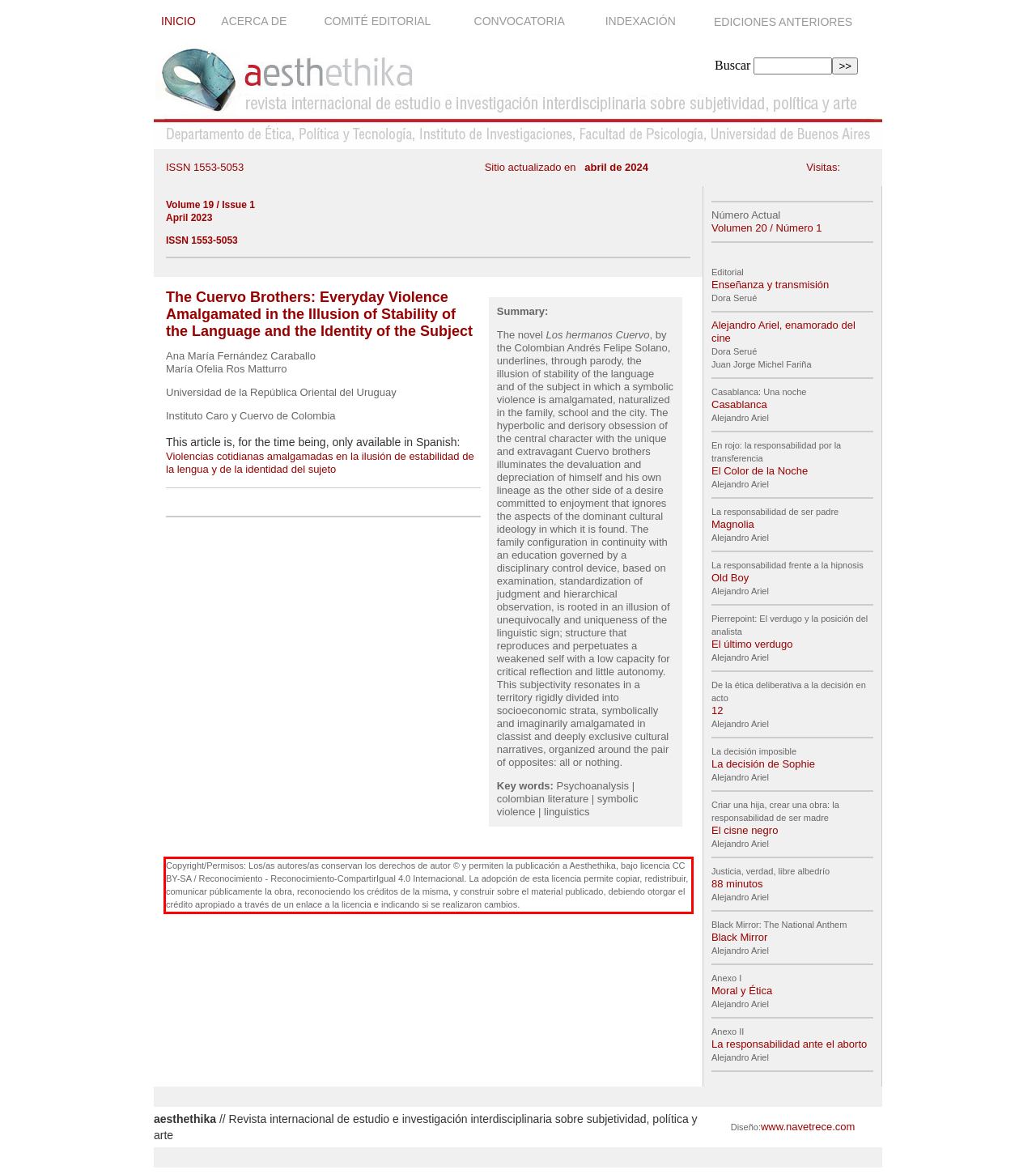You have a webpage screenshot with a red rectangle surrounding a UI element. Extract the text content from within this red bounding box.

Copyright/Permisos: Los/as autores/as conservan los derechos de autor © y permiten la publicación a Aesthethika, bajo licencia CC BY-SA / Reconocimiento - Reconocimiento-CompartirIgual 4.0 Internacional. La adopción de esta licencia permite copiar, redistribuir, comunicar públicamente la obra, reconociendo los créditos de la misma, y construir sobre el material publicado, debiendo otorgar el crédito apropiado a través de un enlace a la licencia e indicando si se realizaron cambios.